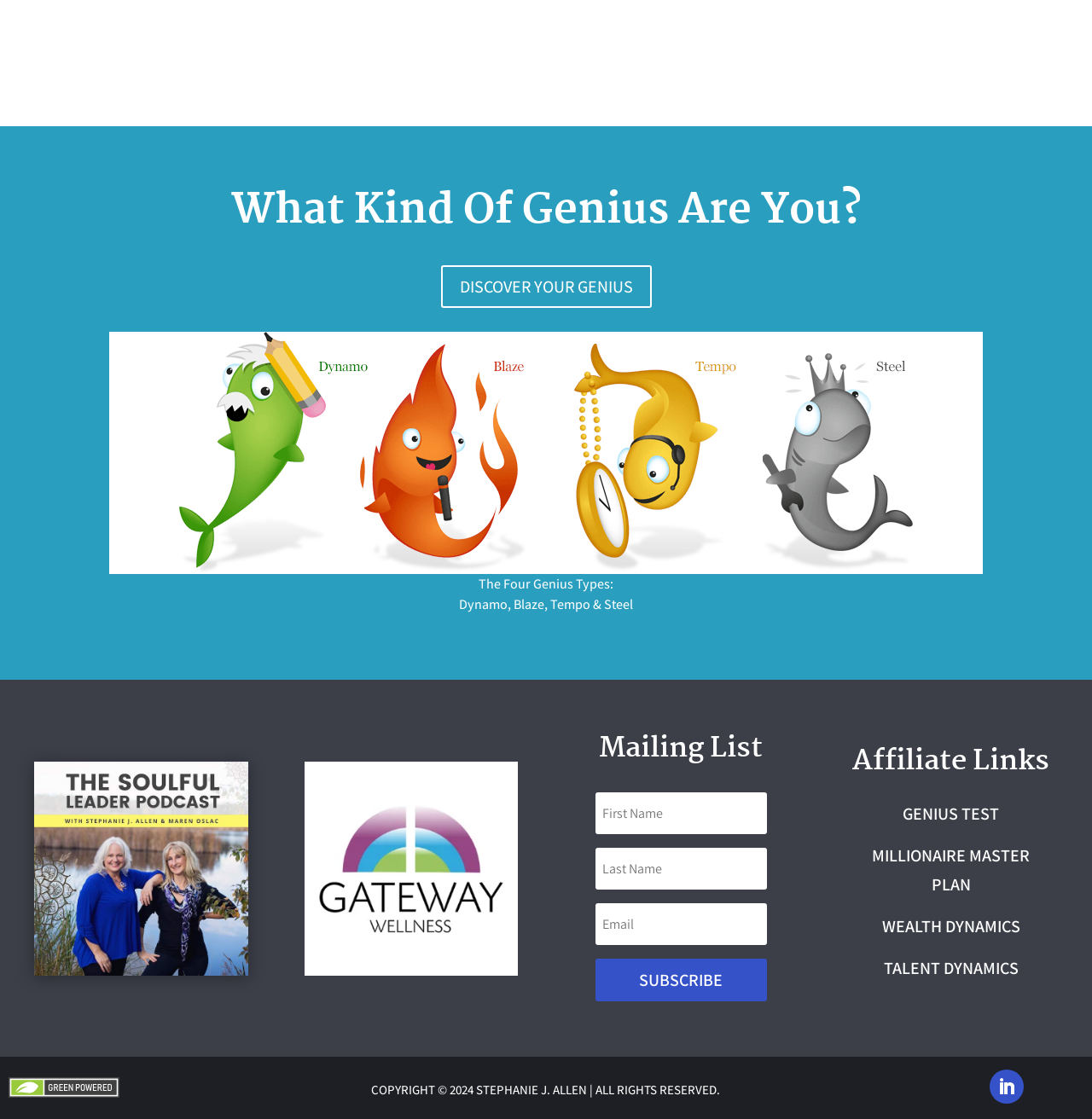Indicate the bounding box coordinates of the element that needs to be clicked to satisfy the following instruction: "View the millionaire master plan". The coordinates should be four float numbers between 0 and 1, i.e., [left, top, right, bottom].

[0.773, 0.746, 0.969, 0.81]